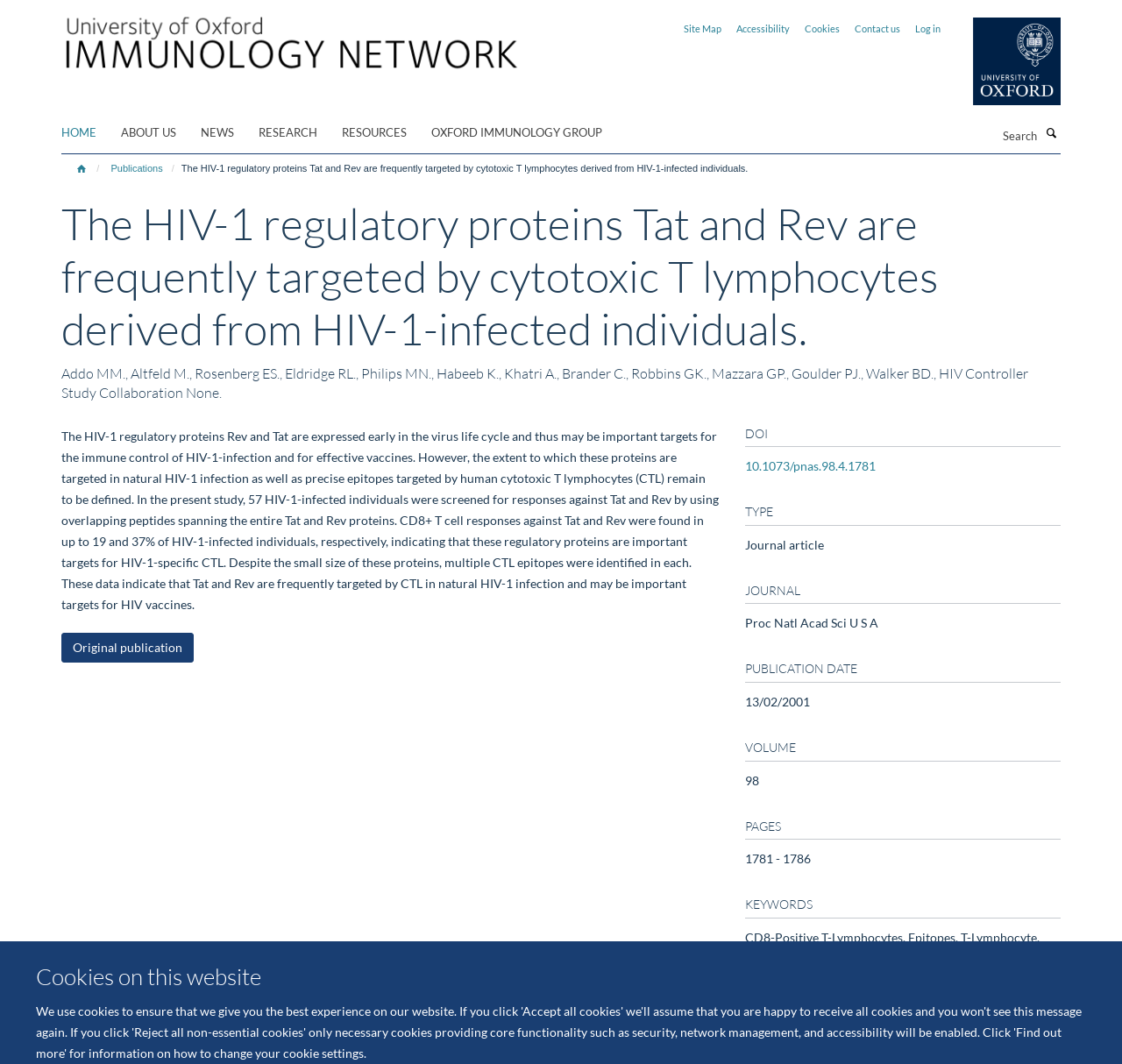Bounding box coordinates should be in the format (top-left x, top-left y, bottom-right x, bottom-right y) and all values should be floating point numbers between 0 and 1. Determine the bounding box coordinate for the UI element described as: parent_node: Search name="SearchableText" placeholder="Search"

[0.816, 0.116, 0.929, 0.14]